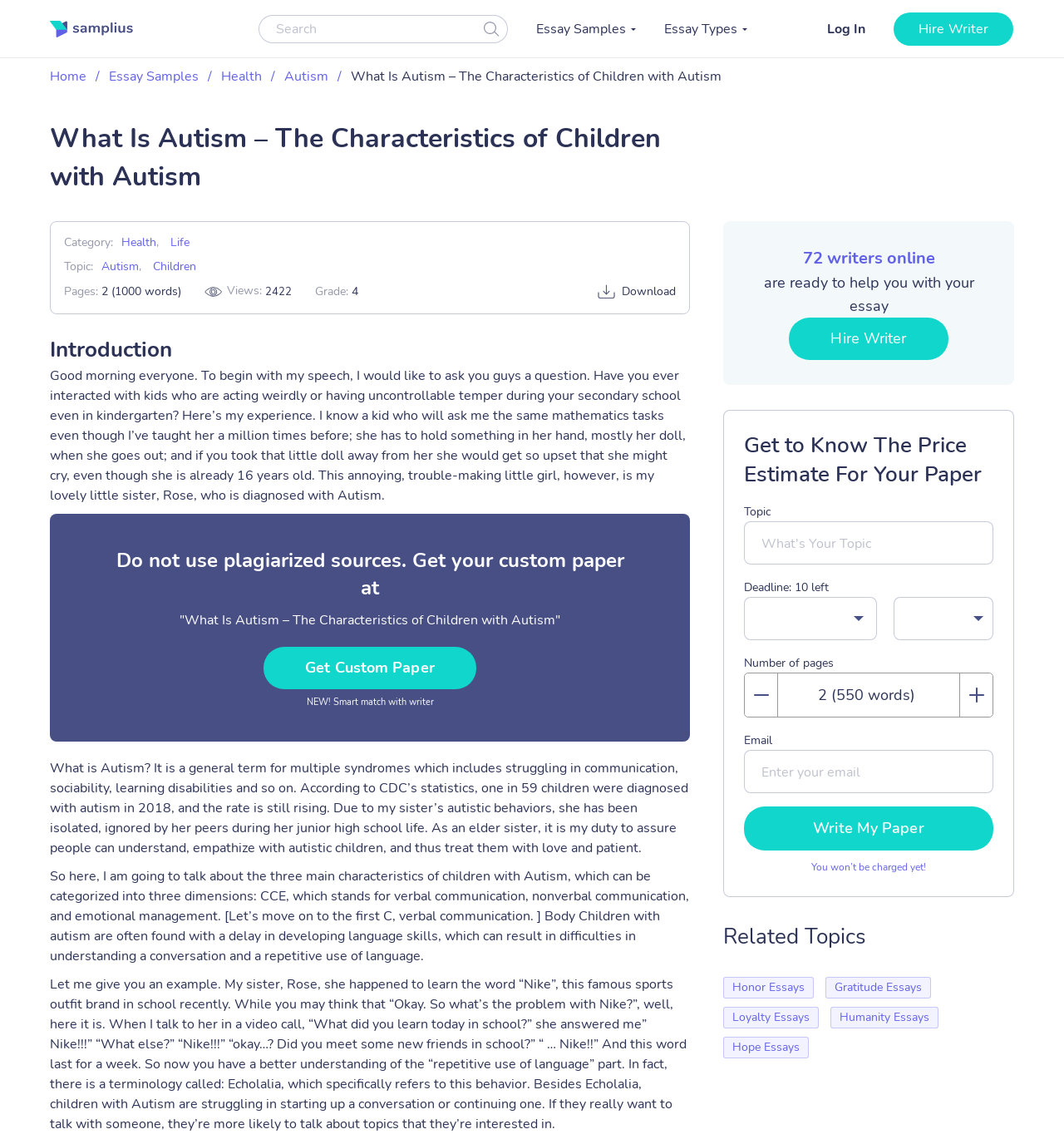What is the topic of the essay?
Based on the image, give a concise answer in the form of a single word or short phrase.

Autism